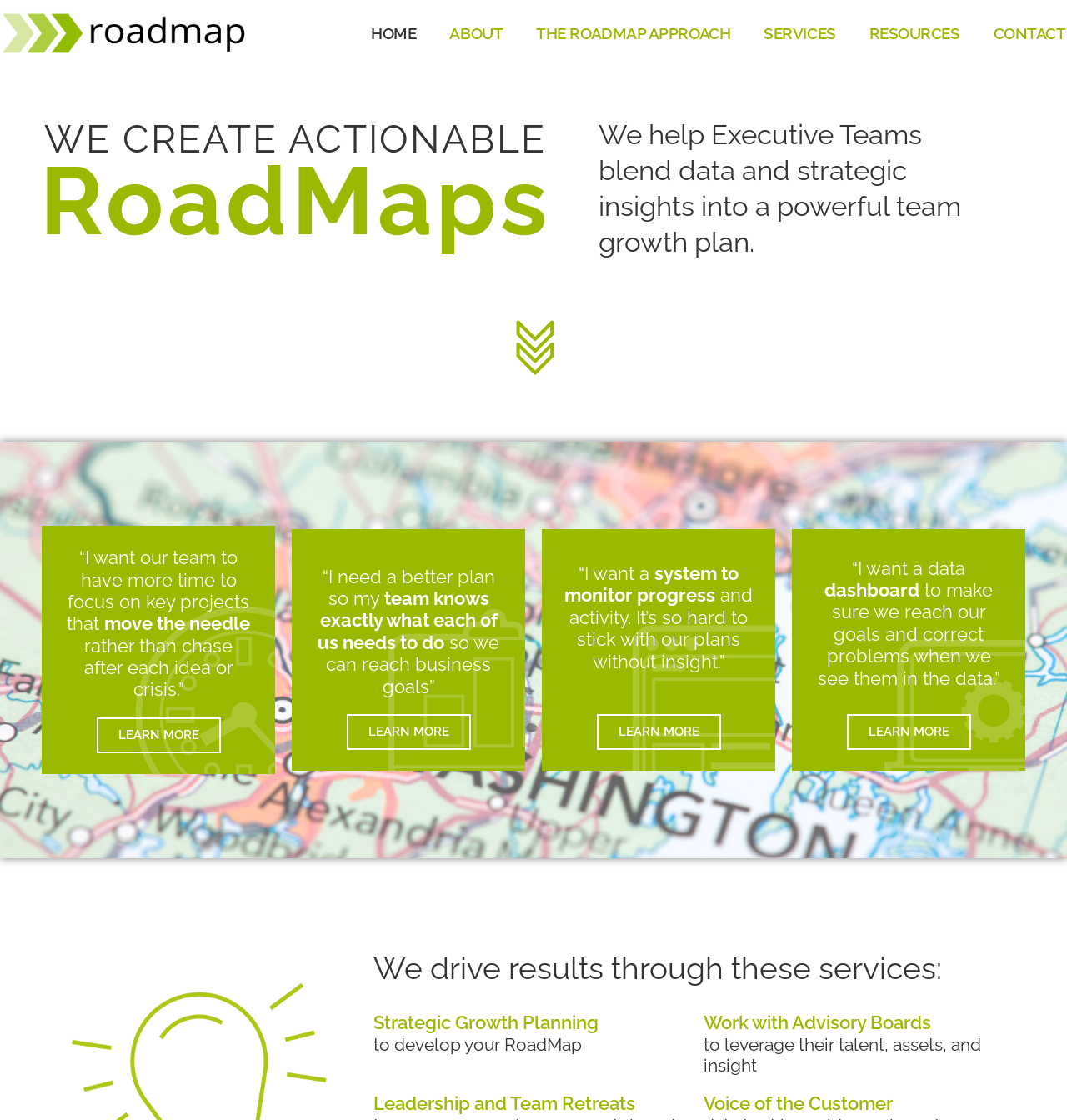Determine the bounding box coordinates of the clickable region to carry out the instruction: "Explore Strategic Growth Planning".

[0.35, 0.904, 0.561, 0.923]